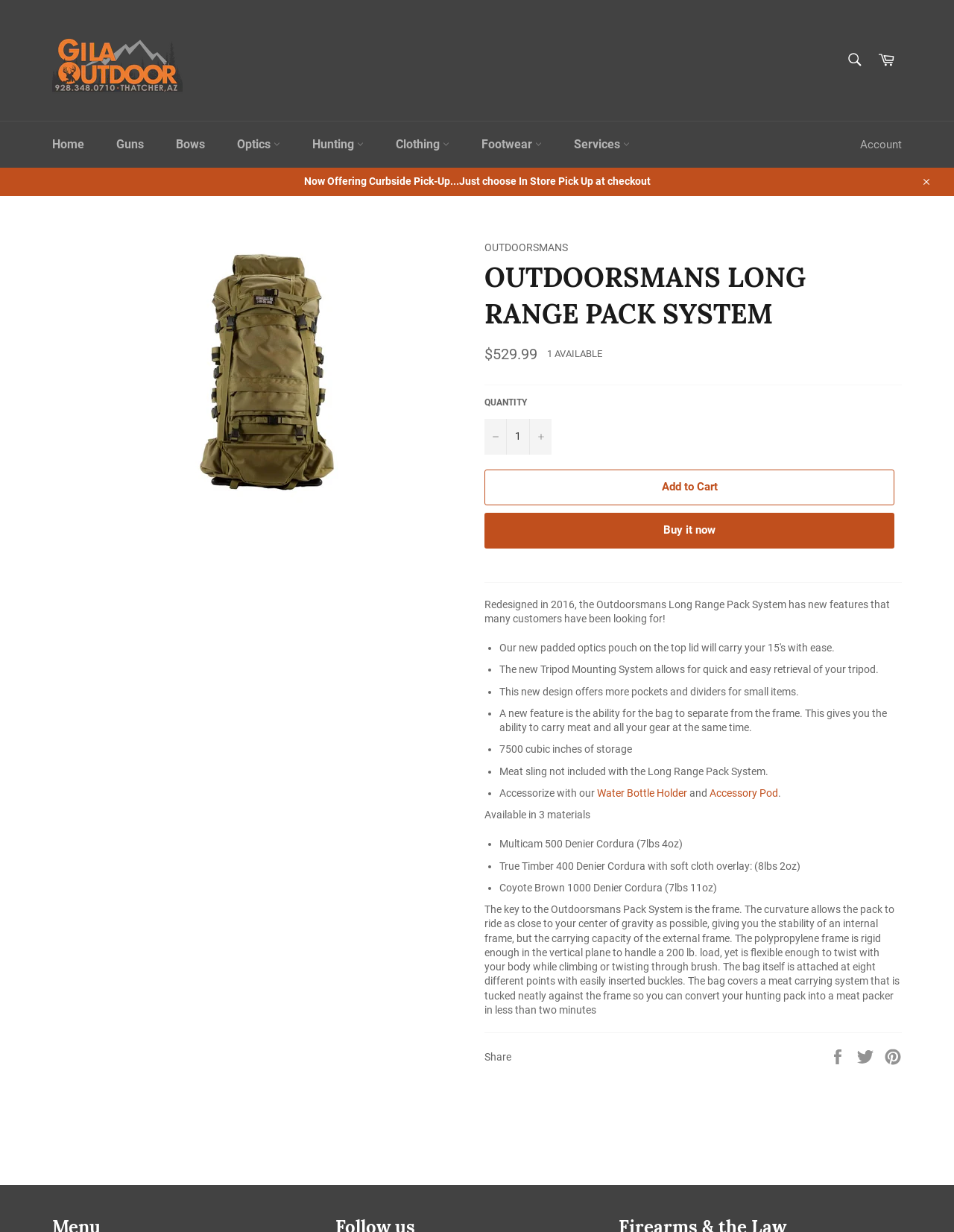Find the bounding box coordinates of the clickable area required to complete the following action: "Add to Cart".

[0.508, 0.381, 0.938, 0.41]